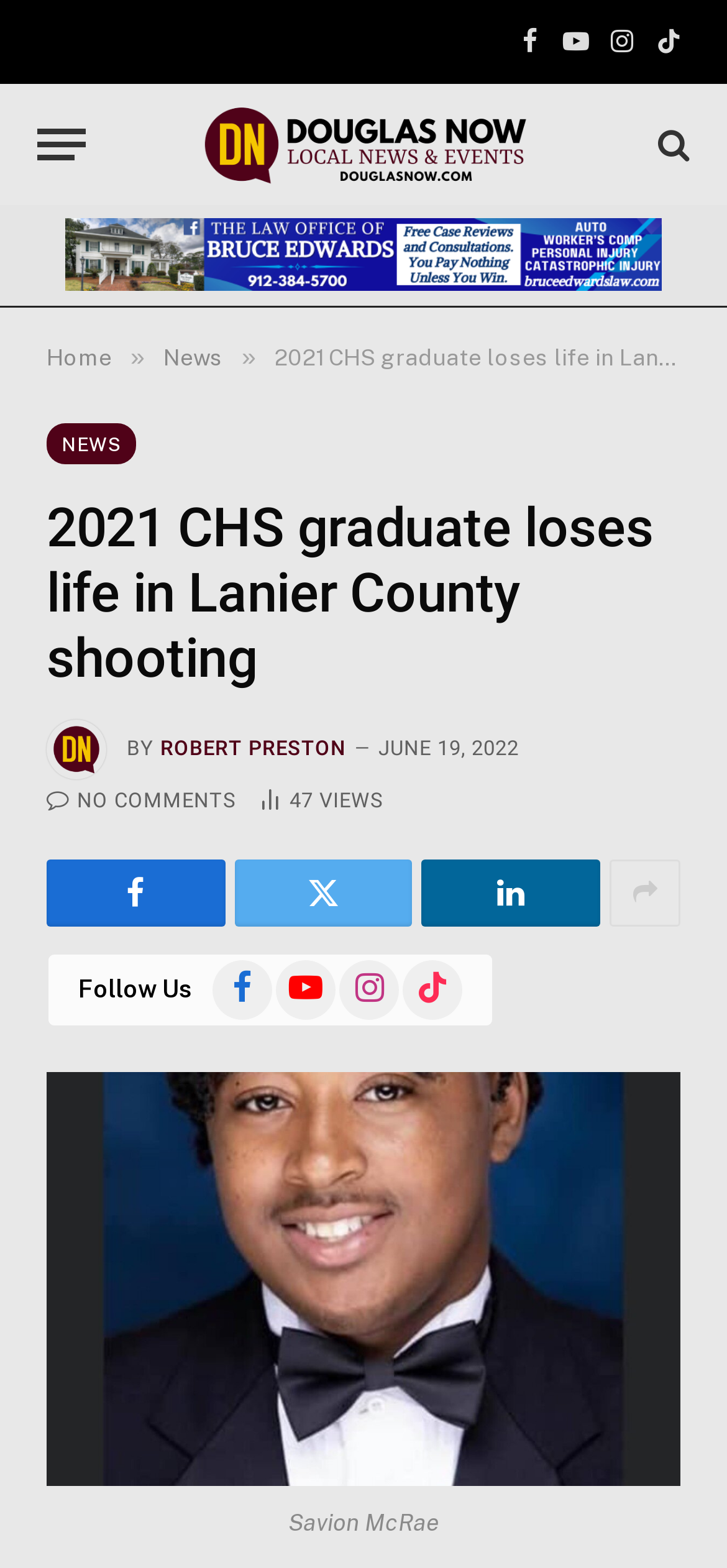What is the date of the article?
Answer the question with a detailed and thorough explanation.

I found the answer by looking at the time element on the webpage, which says 'JUNE 19, 2022'.